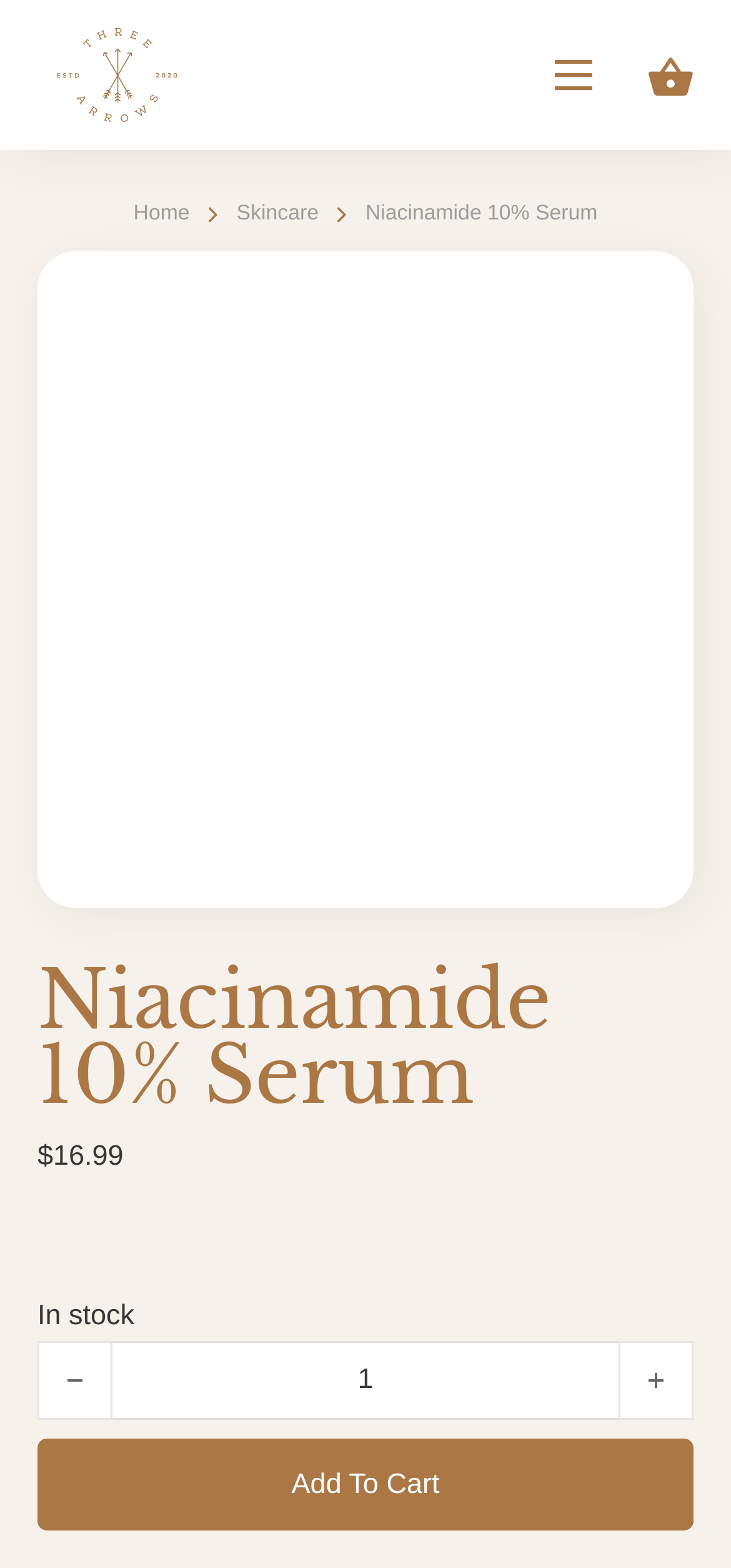Create an in-depth description of the webpage, covering main sections.

The webpage is an e-commerce product page for a skincare product called "Niacinamide 10% Serum". At the top left, there is a logo of "Three Arrows" which is also a link. Next to the logo, there is a mobile menu button. On the top right, there are links to "Toggle mini cart" and "Home", followed by a link to "Skincare". 

Below the top navigation, there is a large image of the product, "Niacinimide Serum Web.png", which takes up most of the width of the page. Above the image, there is a heading that reads "Niacinamide 10% Serum". 

On the right side of the image, there is a search icon, represented by a magnifying glass emoji, 🔍. Below the image, there is a section with product information, including the price, "$16.99", and a label indicating that the product is "In stock". 

Underneath the product information, there is a section to select the product quantity, with a spin button that allows users to choose a quantity between 1 and 7. There are also two small icons, one on the left and one on the right, of the spin button. 

Finally, there is an "Add To Cart" button at the bottom of the page.